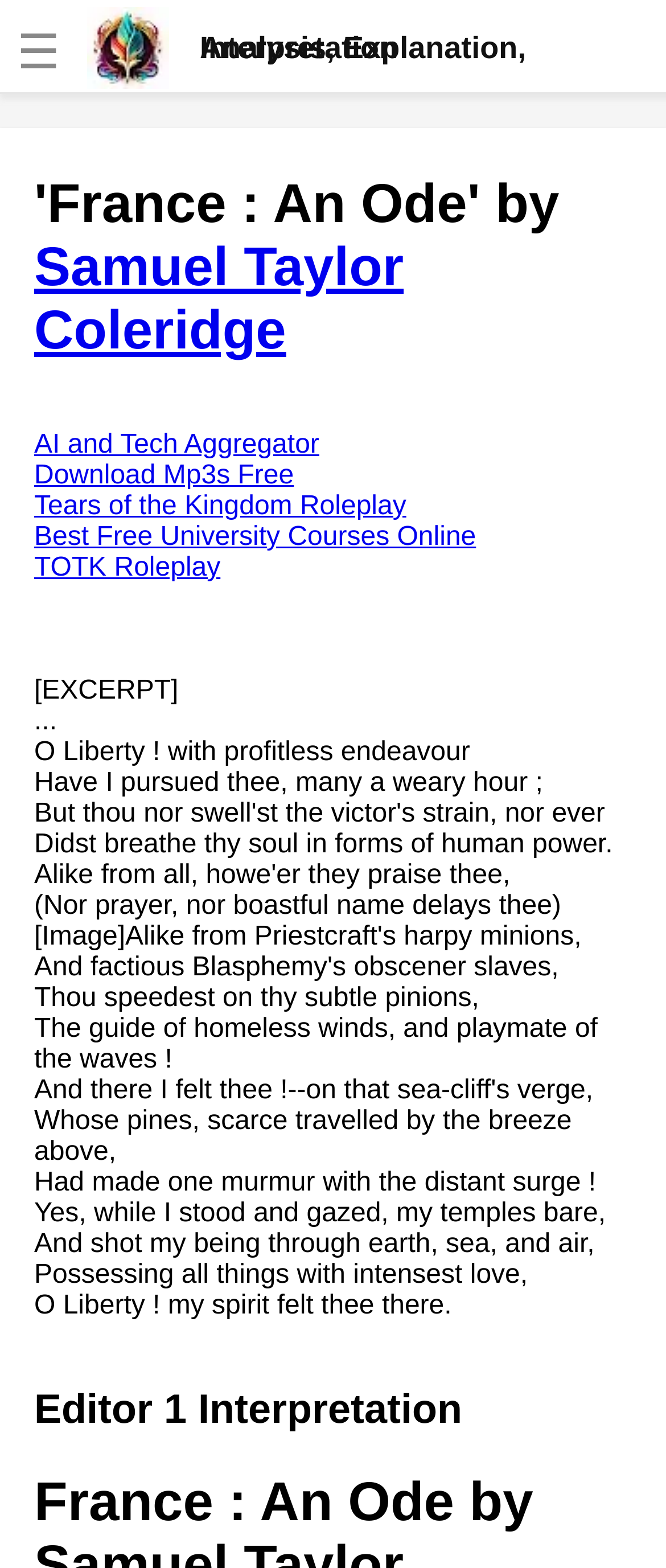Specify the bounding box coordinates for the region that must be clicked to perform the given instruction: "Click the link to analyze 'The Road Not Taken' by Robert Frost".

[0.038, 0.138, 0.615, 0.195]